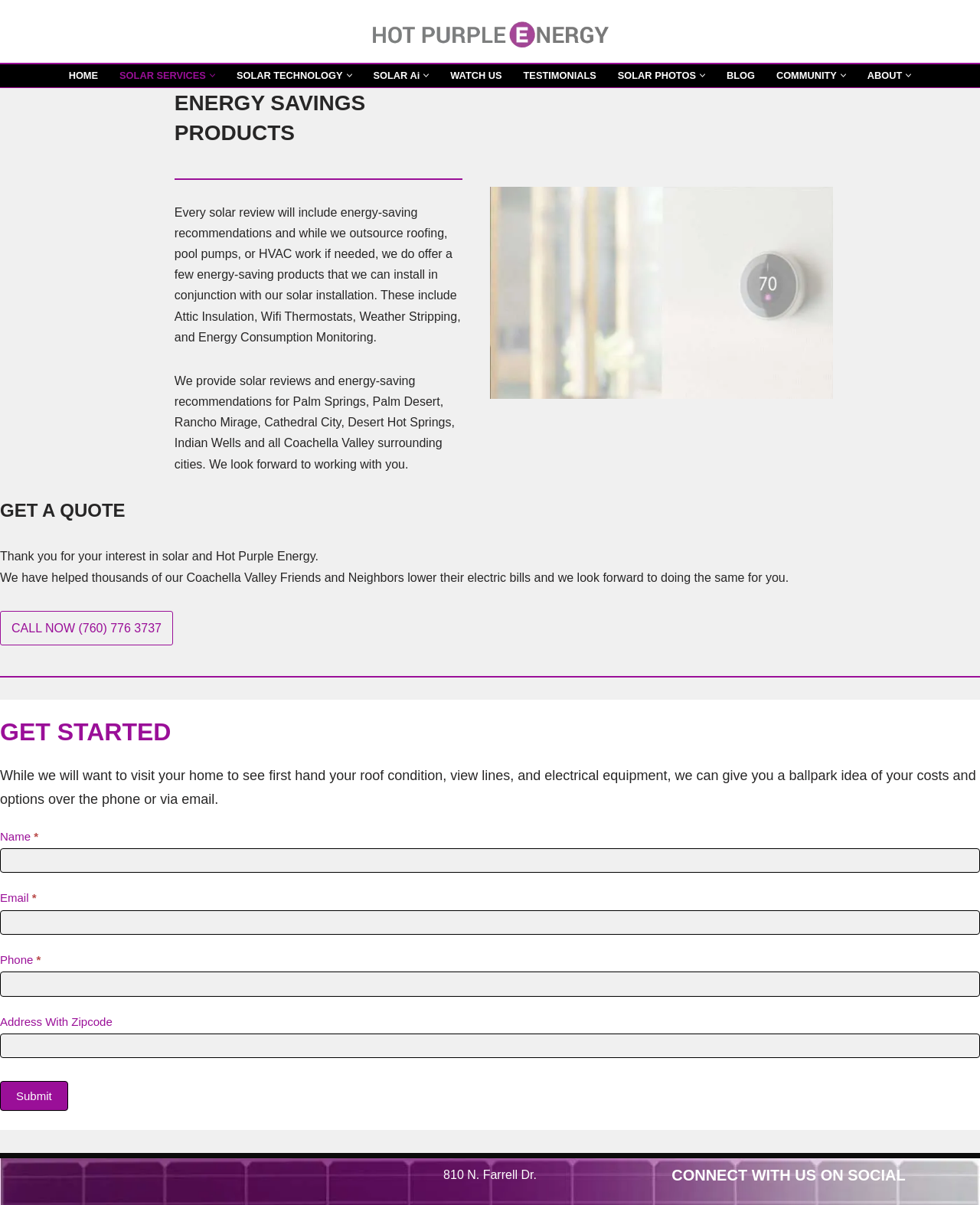What is the company name?
Please use the image to provide an in-depth answer to the question.

The company name is obtained from the link 'Hot Purple Energy Solar Energy Solar Panels Solar Installation Tesla Battery' at the top of the webpage, which suggests that Hot Purple Energy is the company providing these services.